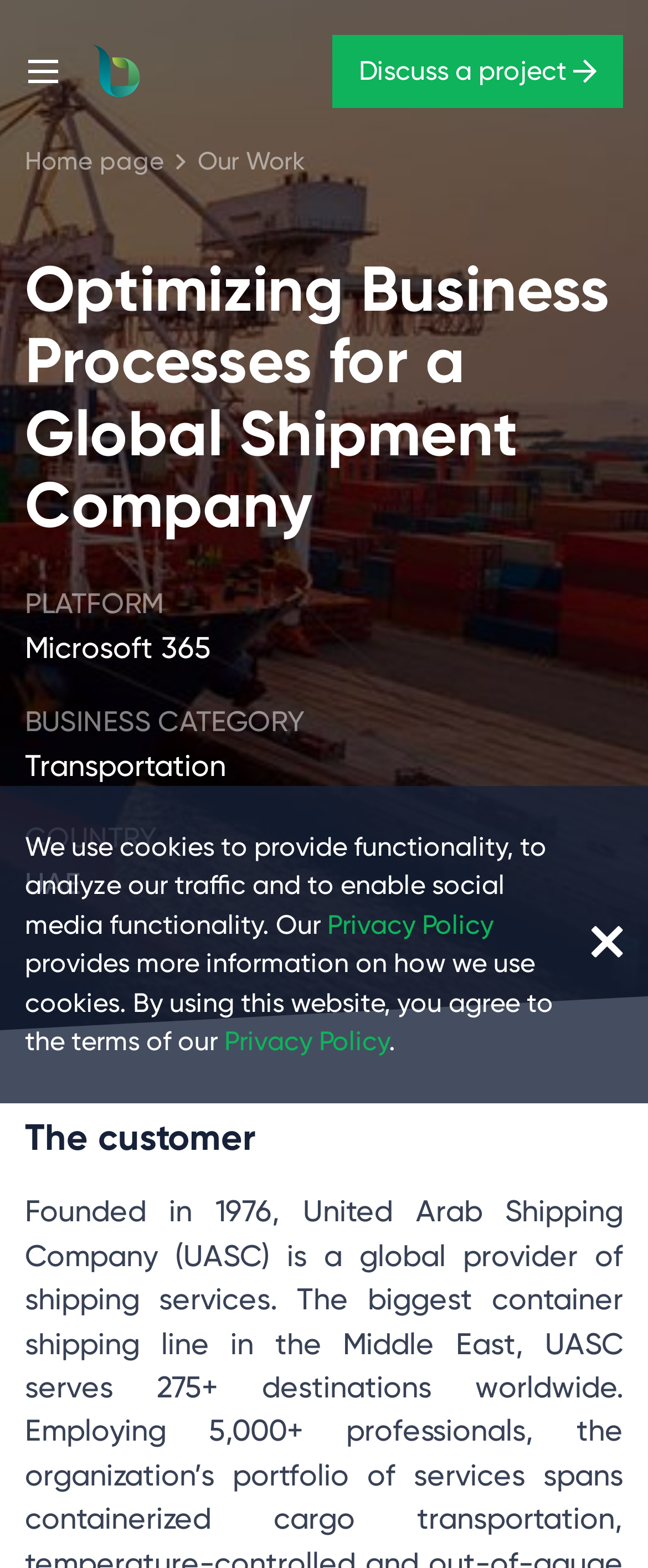Pinpoint the bounding box coordinates of the area that must be clicked to complete this instruction: "Go to home page".

[0.038, 0.093, 0.254, 0.112]